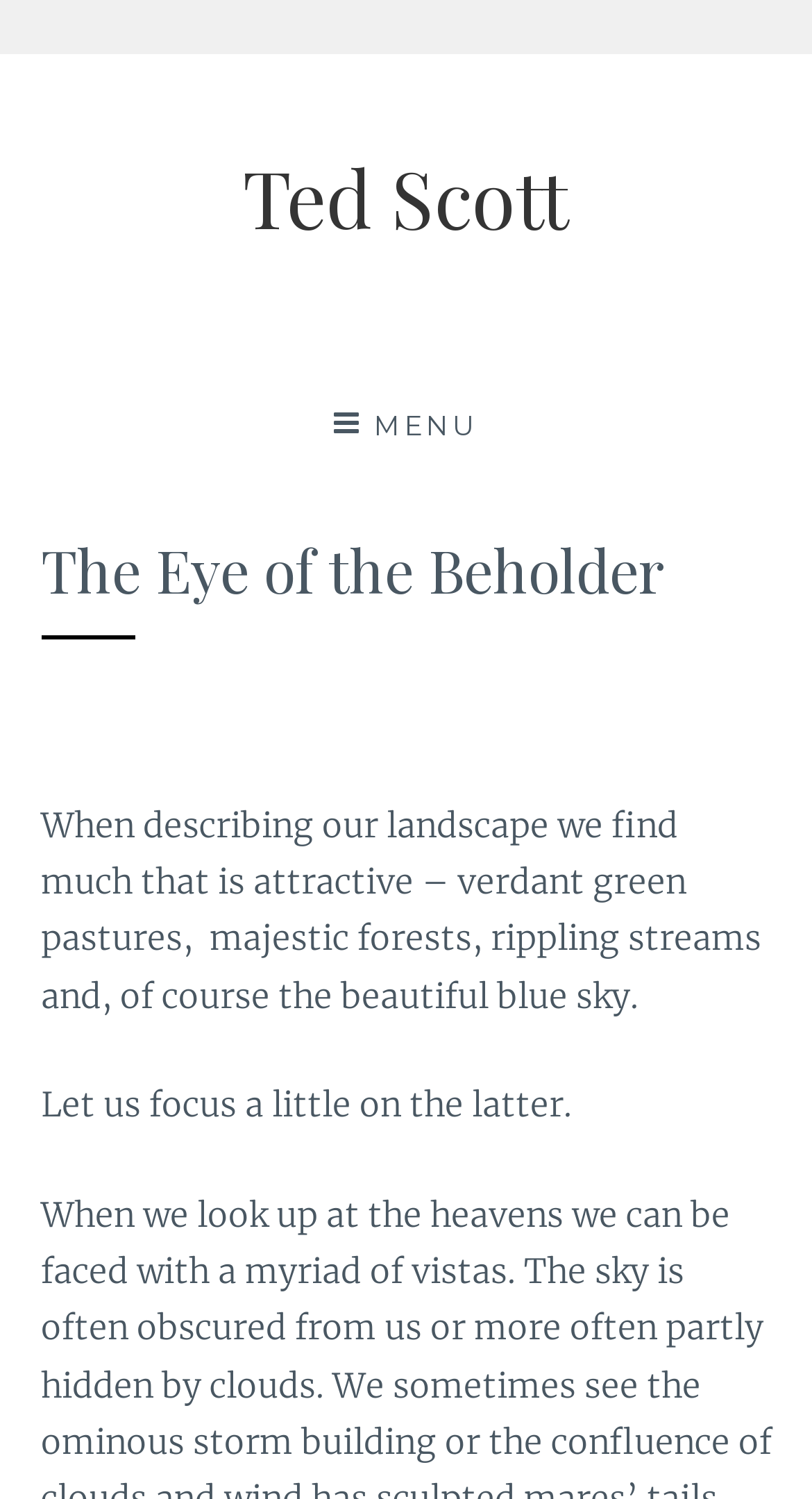Provide the bounding box coordinates of the HTML element described as: "Menu". The bounding box coordinates should be four float numbers between 0 and 1, i.e., [left, top, right, bottom].

[0.0, 0.249, 1.0, 0.319]